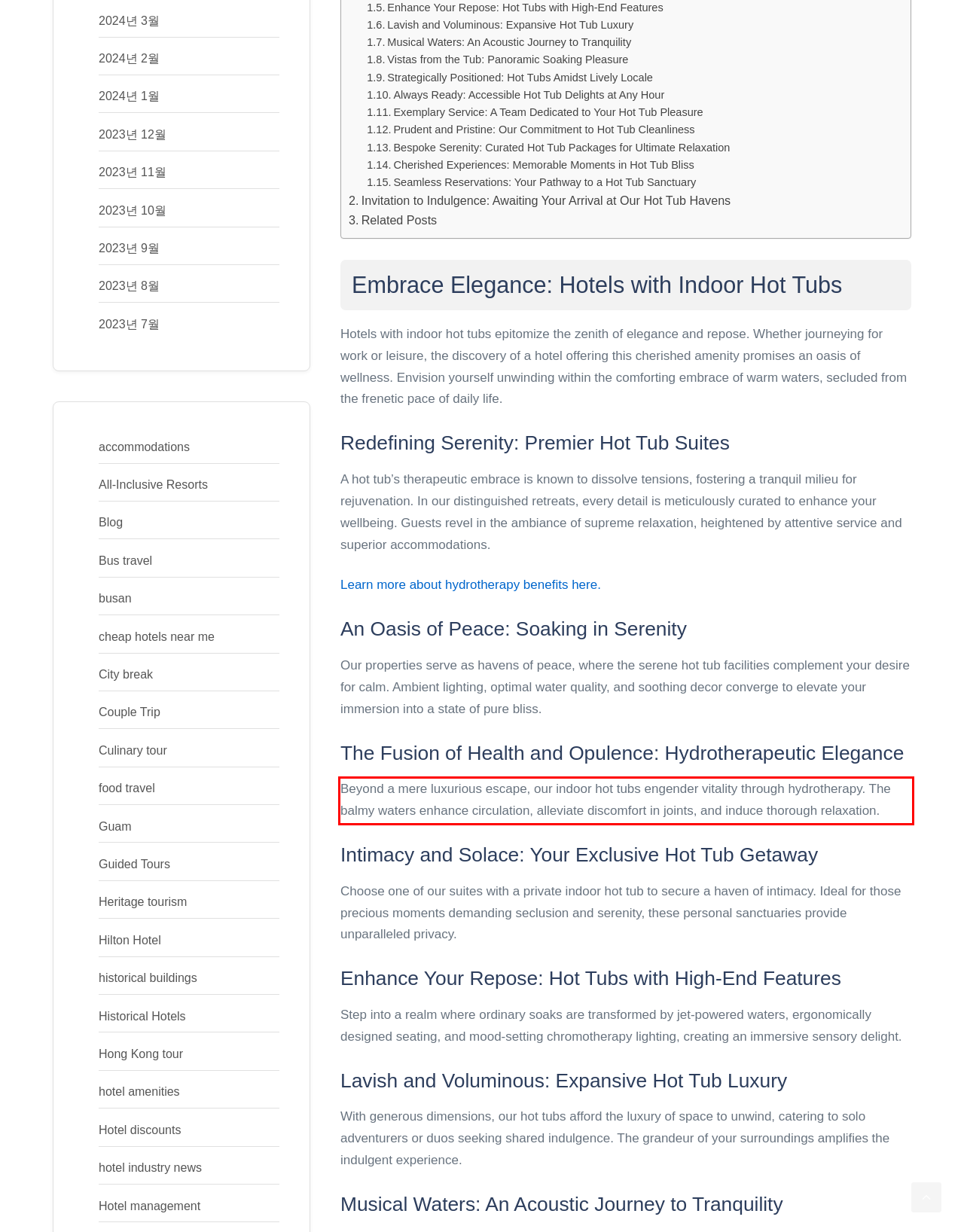Examine the screenshot of the webpage, locate the red bounding box, and generate the text contained within it.

Beyond a mere luxurious escape, our indoor hot tubs engender vitality through hydrotherapy. The balmy waters enhance circulation, alleviate discomfort in joints, and induce thorough relaxation.